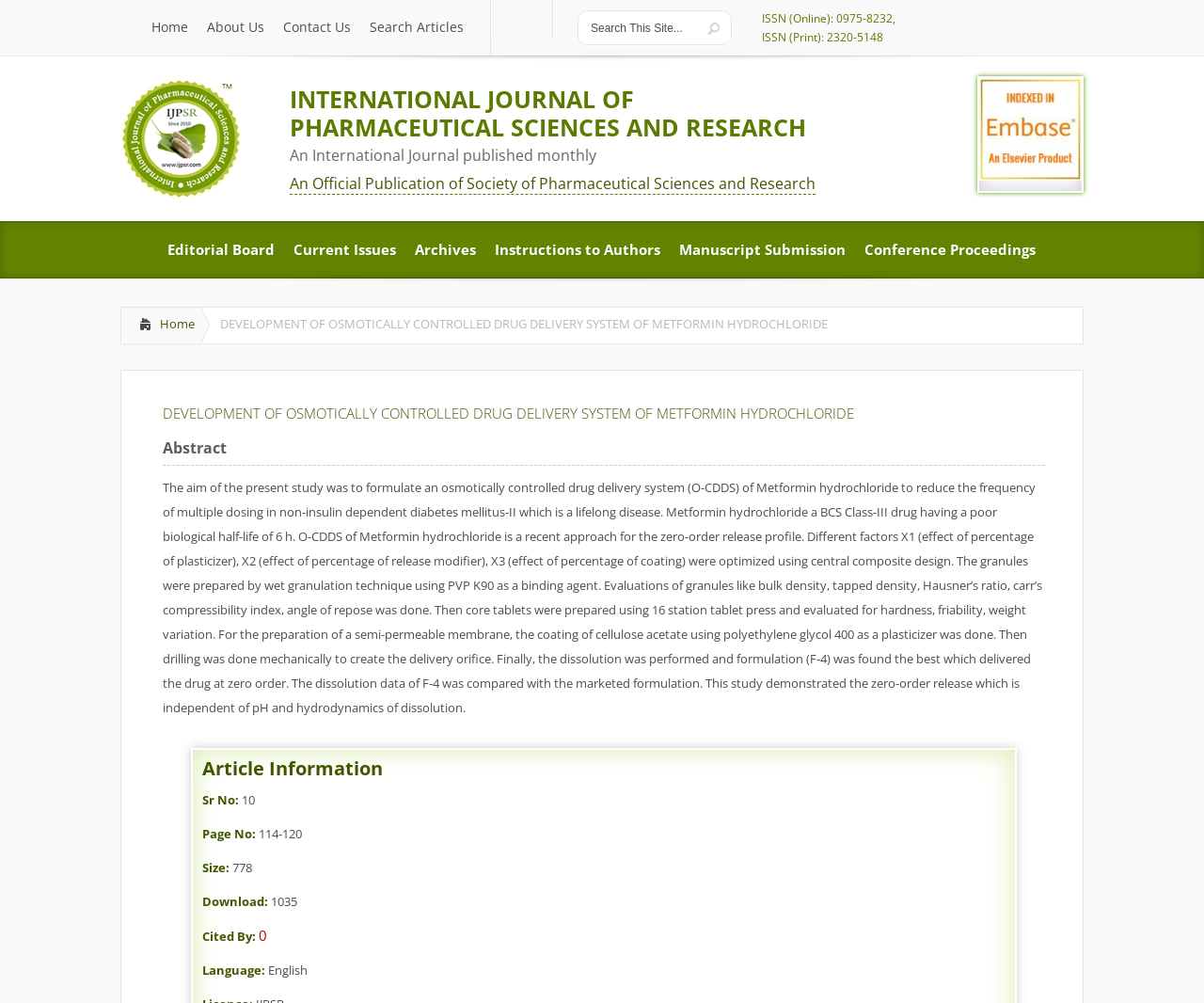Pinpoint the bounding box coordinates of the clickable element needed to complete the instruction: "Click the 'IndigenousWell™' link". The coordinates should be provided as four float numbers between 0 and 1: [left, top, right, bottom].

None